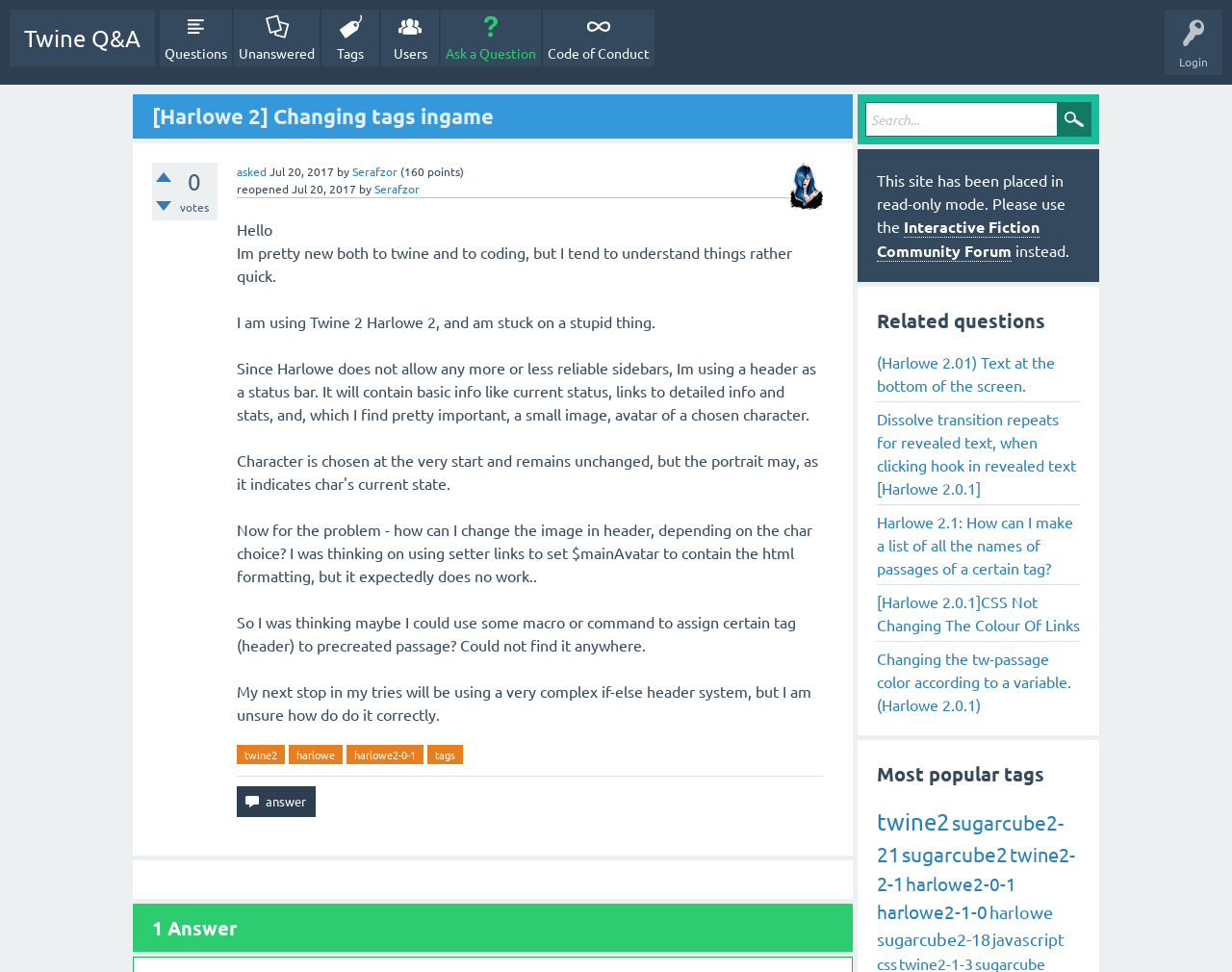What is the username of the person who asked the question?
Answer the question with a detailed and thorough explanation.

The username of the person who asked the question can be found in the text 'by Serafzor' which appears twice on the webpage, indicating that Serafzor is the one who asked the question.